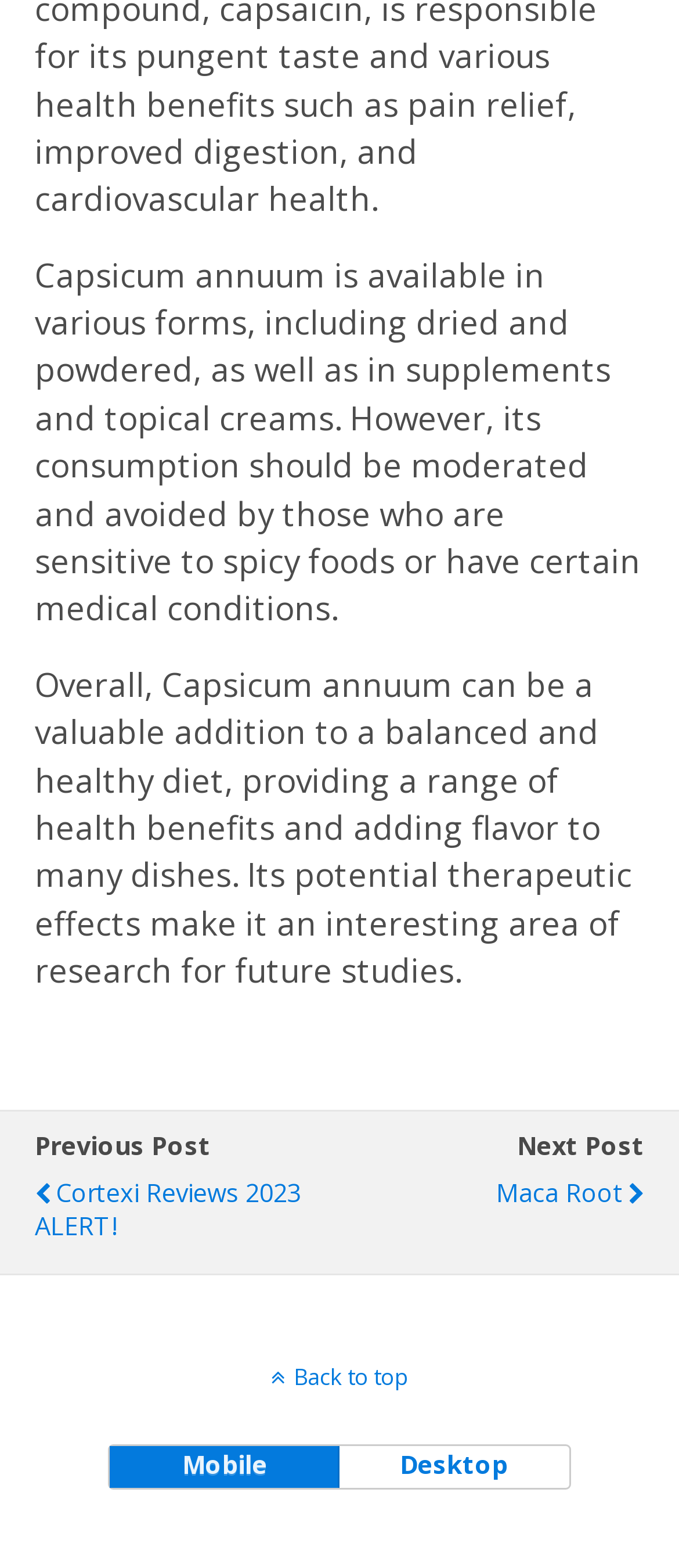Please look at the image and answer the question with a detailed explanation: What is Capsicum annuum used for?

Based on the text, Capsicum annuum is used for providing a range of health benefits and adding flavor to many dishes.